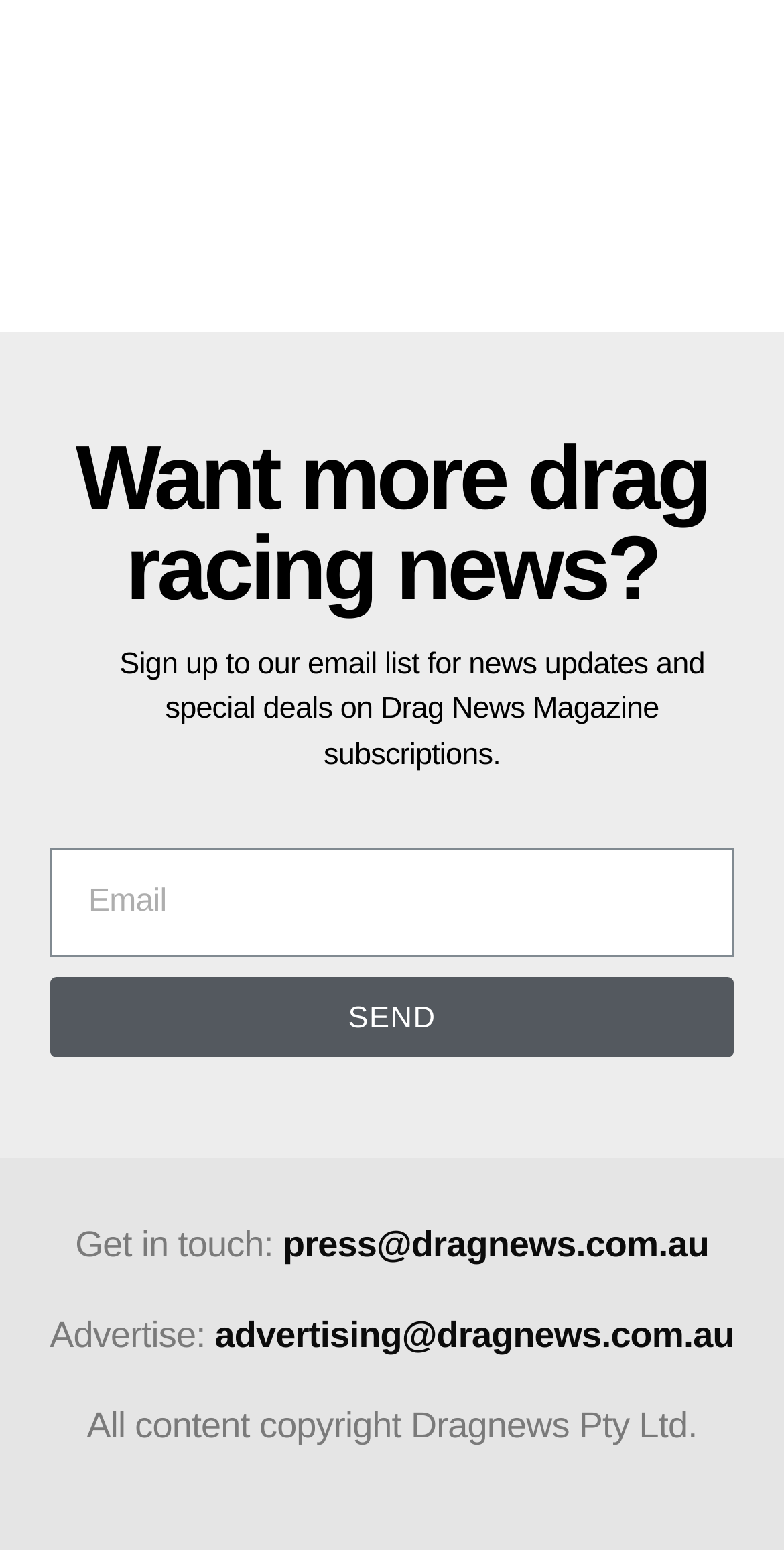Extract the bounding box coordinates for the UI element described as: "name="form_fields[email]" placeholder="Email"".

[0.064, 0.547, 0.936, 0.618]